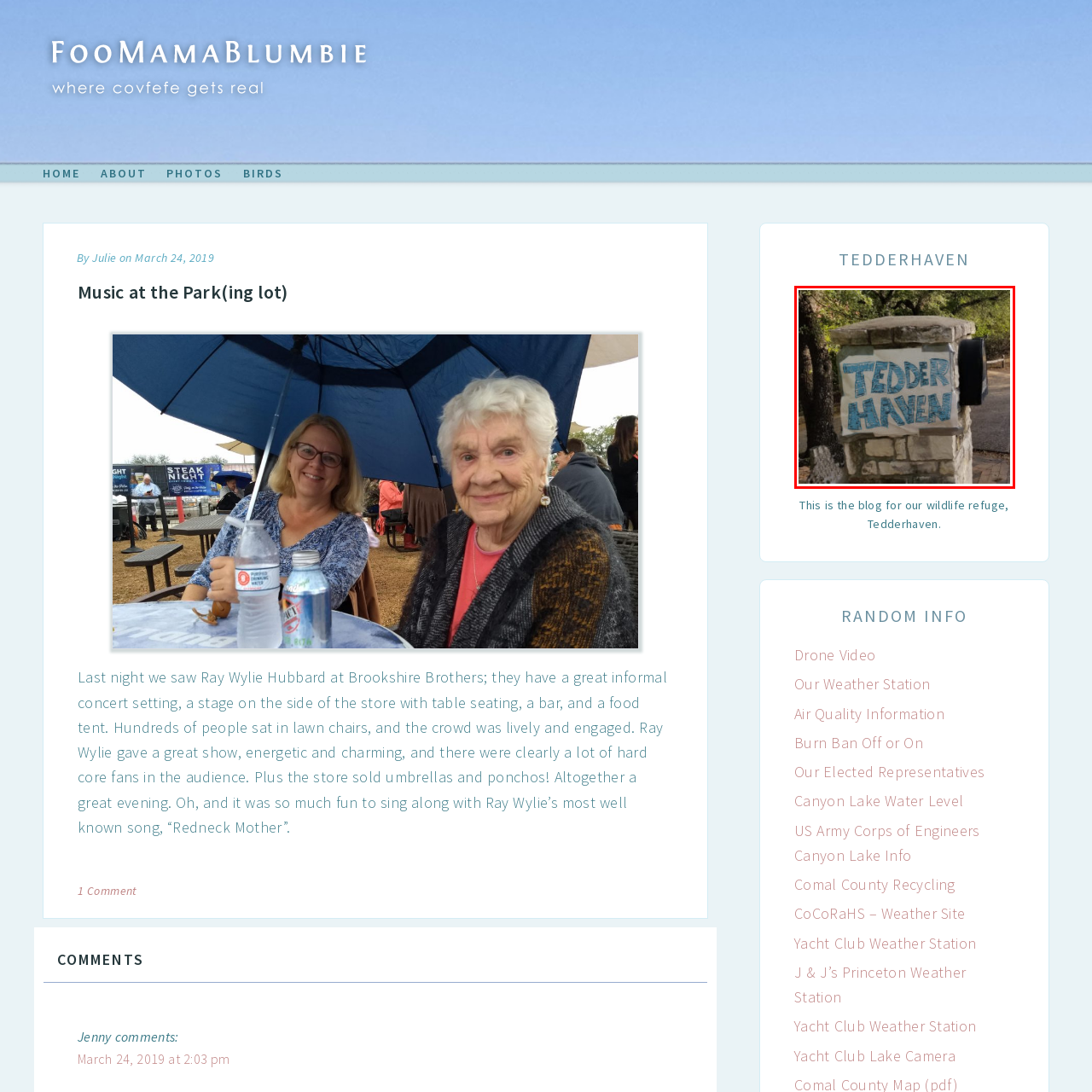What type of atmosphere does the location evoke?
View the image highlighted by the red bounding box and provide your answer in a single word or a brief phrase.

Warm and welcoming